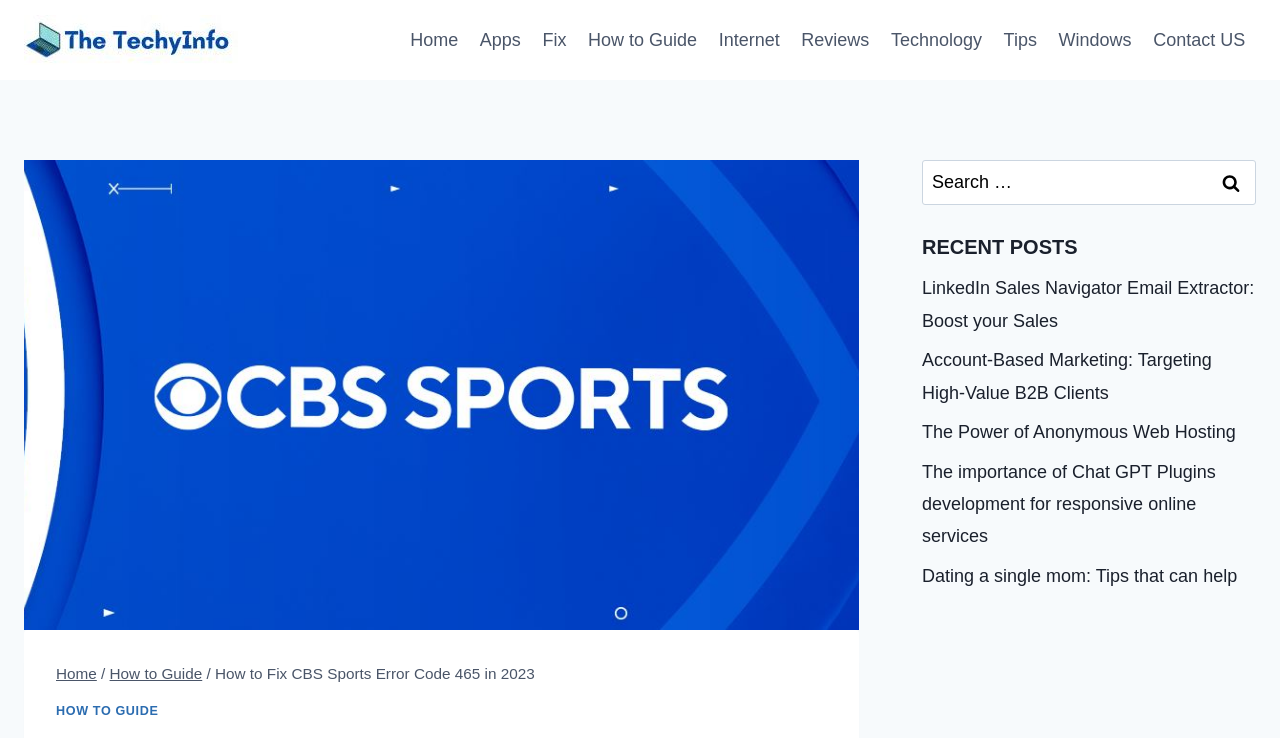Answer this question in one word or a short phrase: What is the purpose of the search box?

Search for content